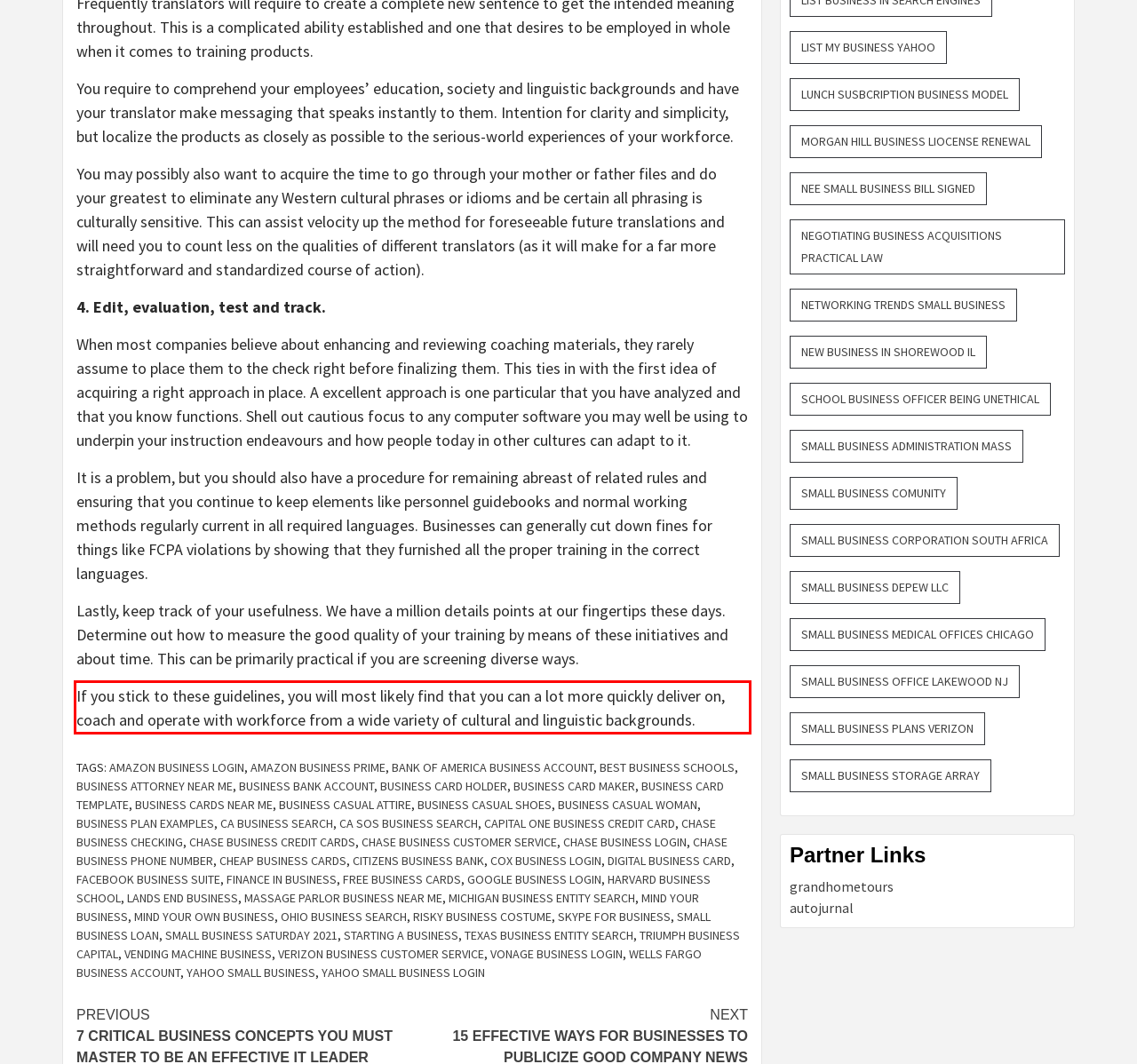Please identify and extract the text from the UI element that is surrounded by a red bounding box in the provided webpage screenshot.

If you stick to these guidelines, you will most likely find that you can a lot more quickly deliver on, coach and operate with workforce from a wide variety of cultural and linguistic backgrounds.